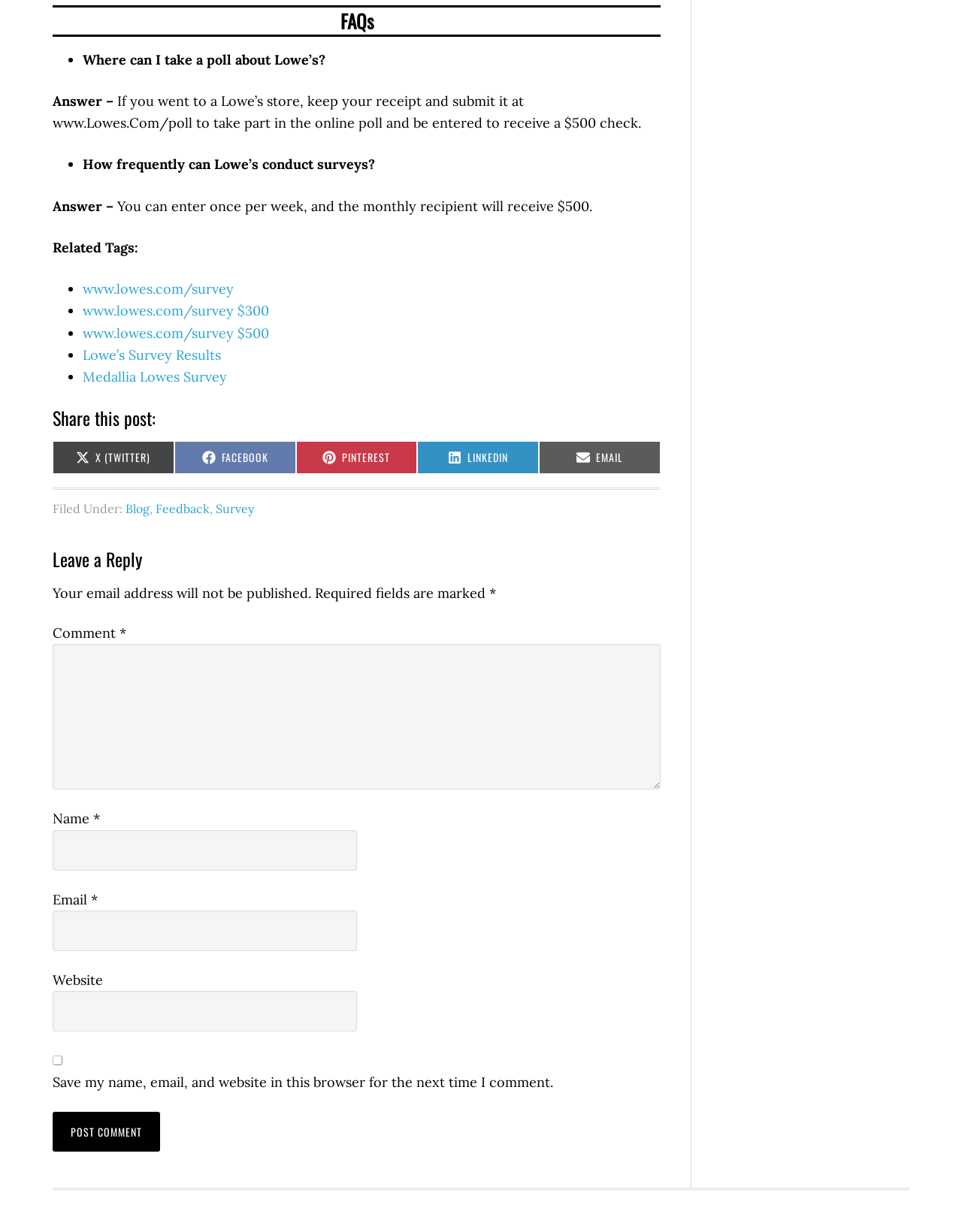Locate the bounding box of the user interface element based on this description: "parent_node: Email * aria-describedby="email-notes" name="email"".

[0.055, 0.739, 0.371, 0.772]